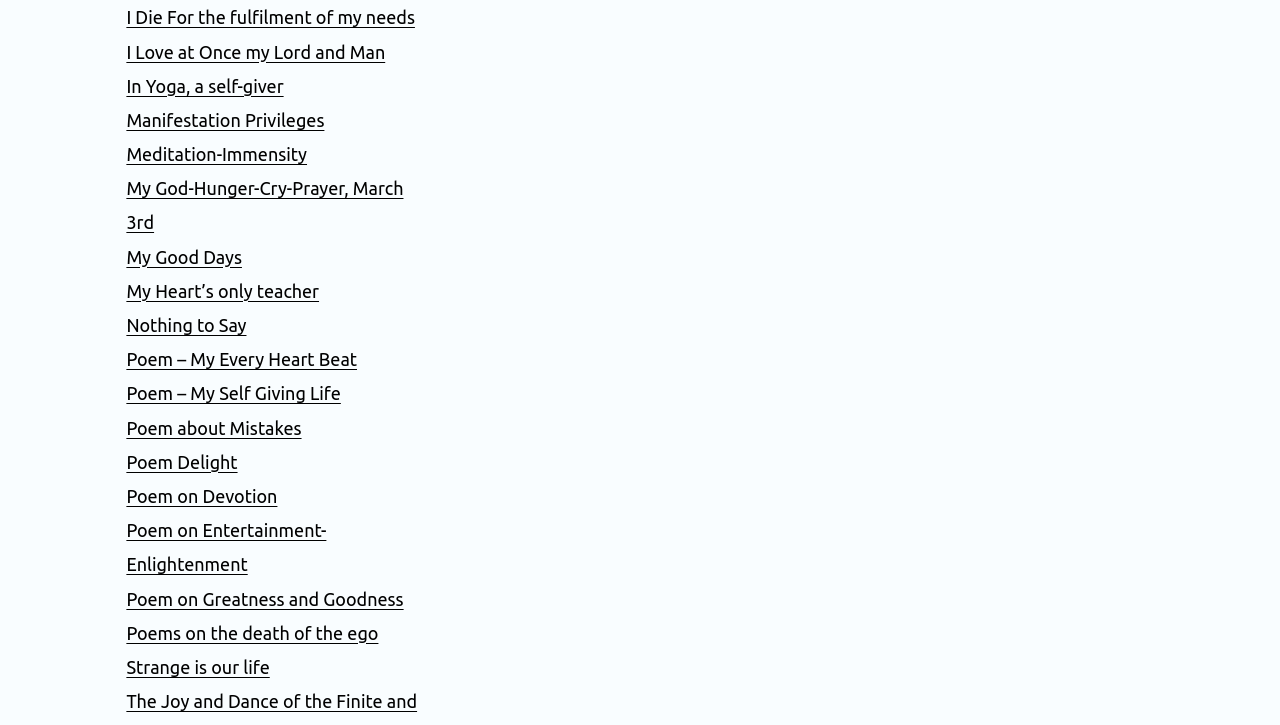Locate the bounding box coordinates of the region to be clicked to comply with the following instruction: "Click the 'Ofsted_Outstanding_OP_Colour' image". The coordinates must be four float numbers between 0 and 1, in the form [left, top, right, bottom].

None